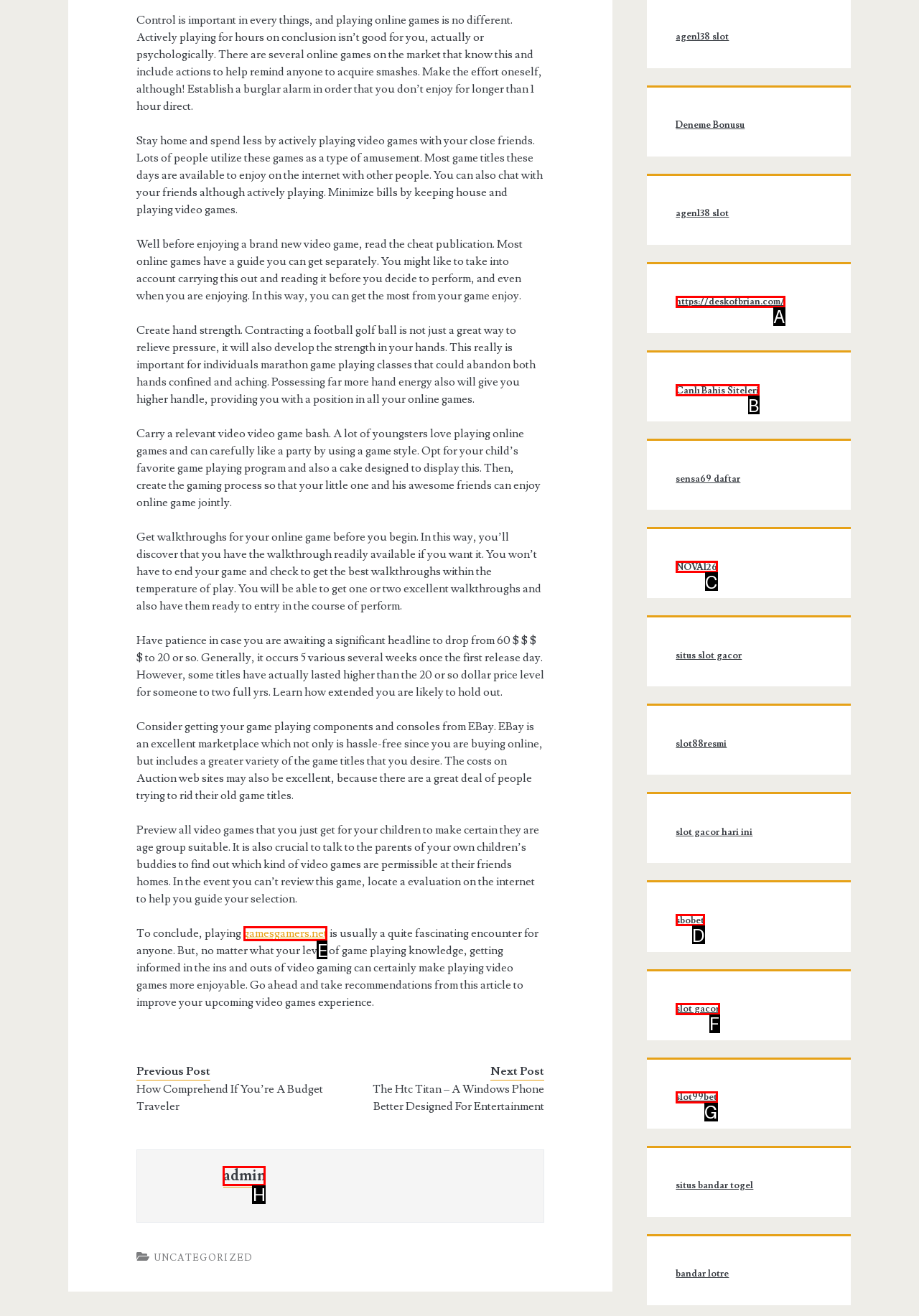Point out which HTML element you should click to fulfill the task: Click the link to gamesgamers.net.
Provide the option's letter from the given choices.

E